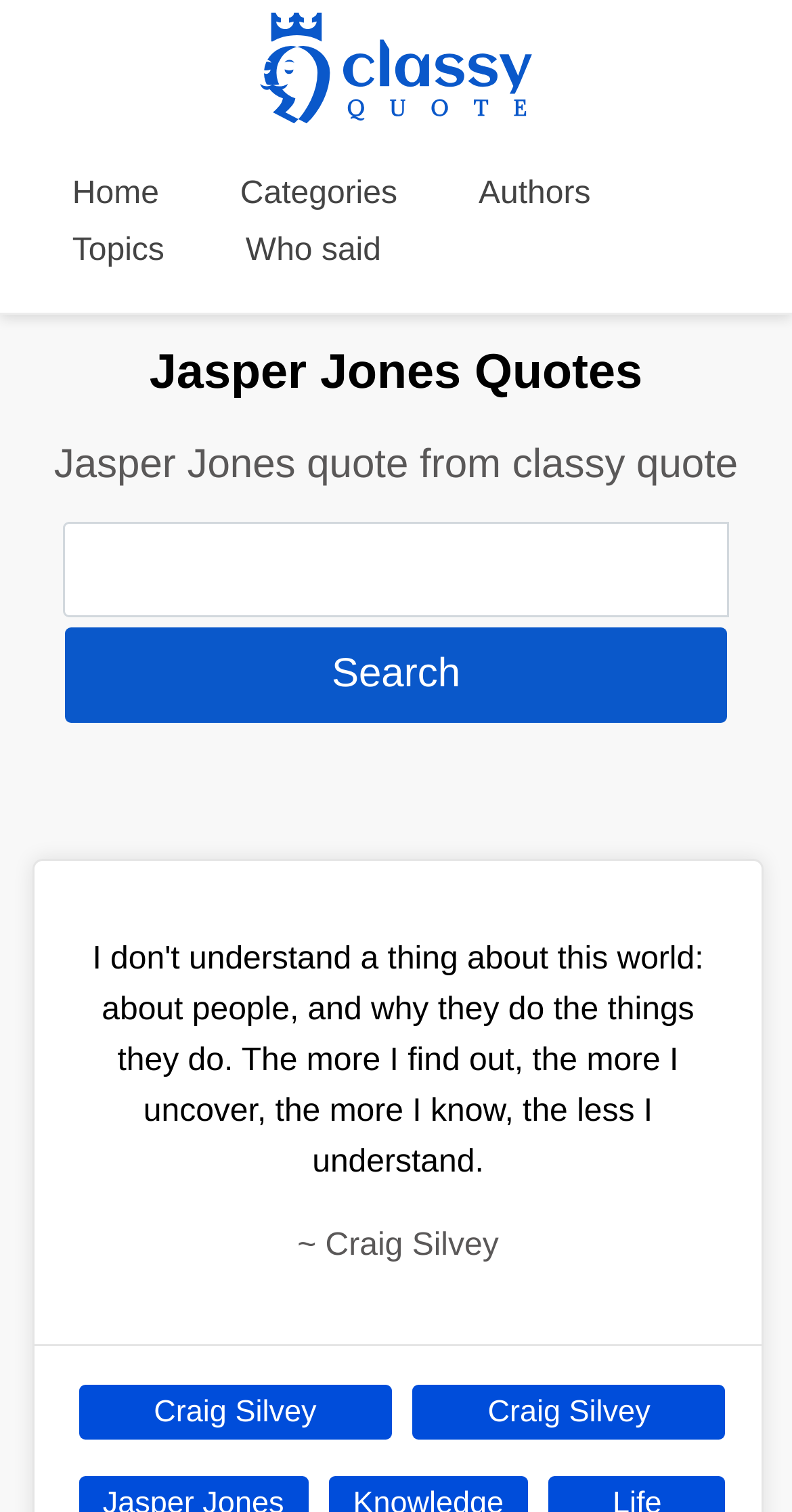Find the bounding box coordinates of the clickable area required to complete the following action: "Visit Craig Silvey's page".

[0.099, 0.916, 0.495, 0.952]